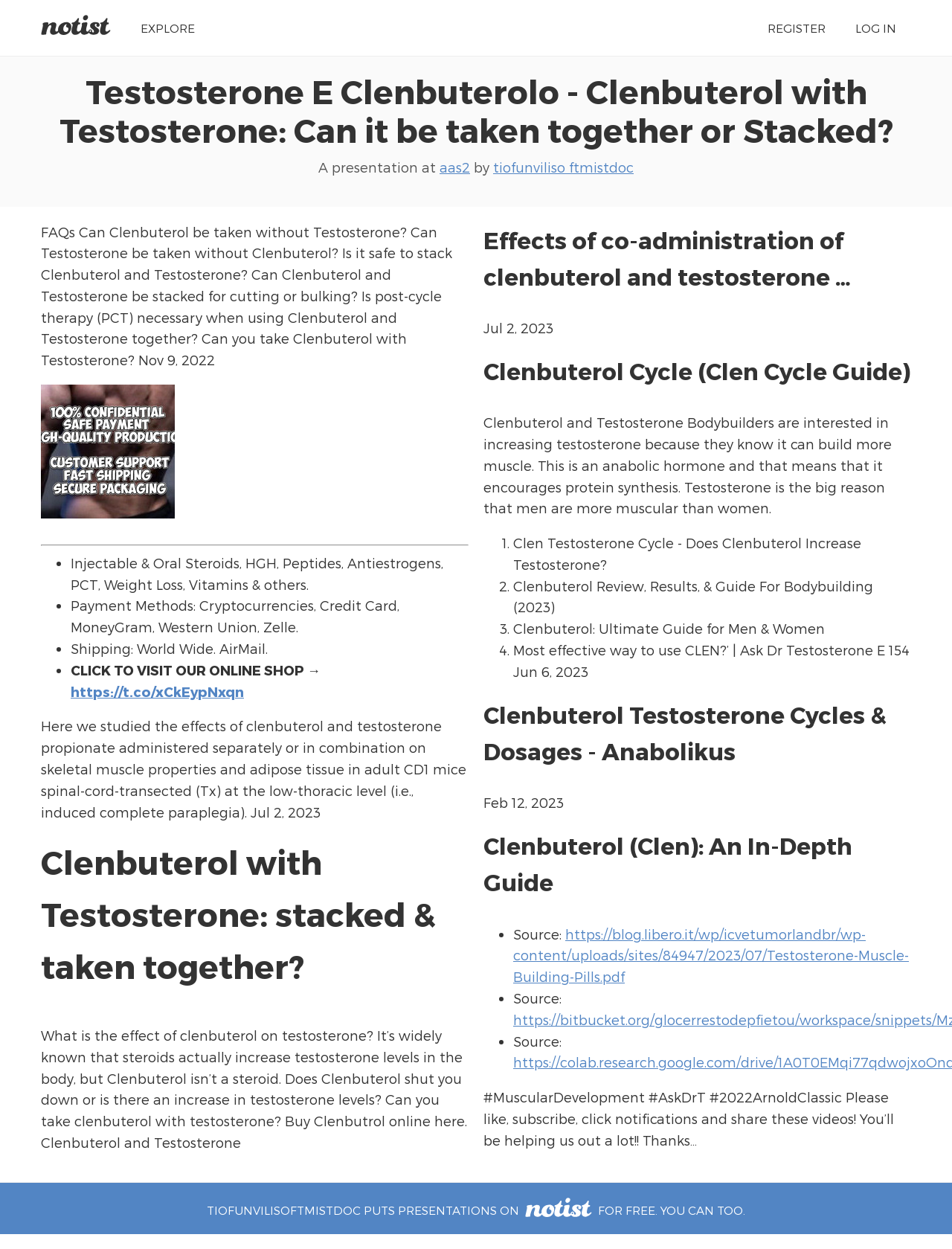Can you find the bounding box coordinates for the element to click on to achieve the instruction: "Click on the 'REGISTER' link"?

[0.806, 0.017, 0.867, 0.028]